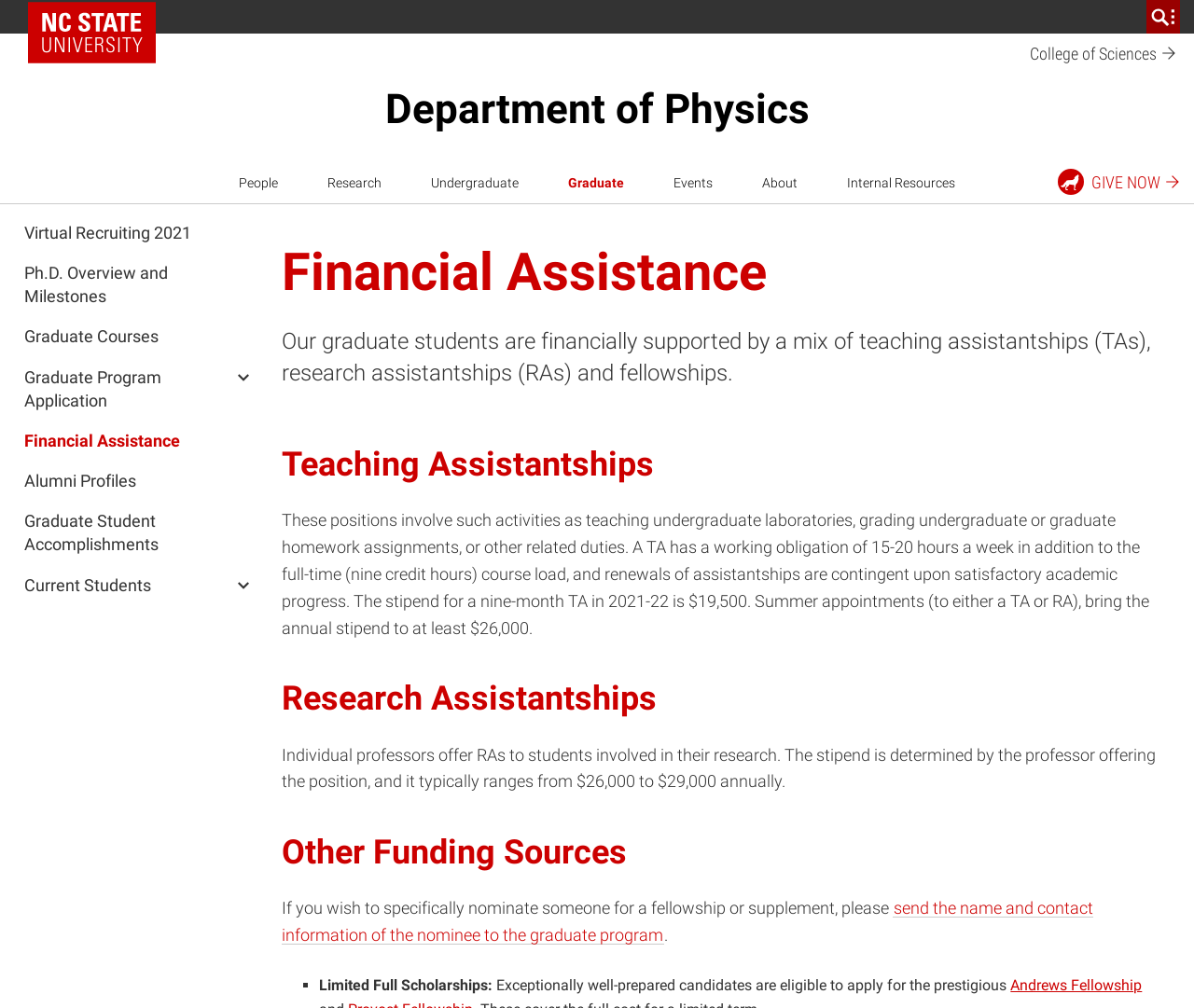Based on the element description "Graduate Courses", predict the bounding box coordinates of the UI element.

[0.02, 0.322, 0.147, 0.346]